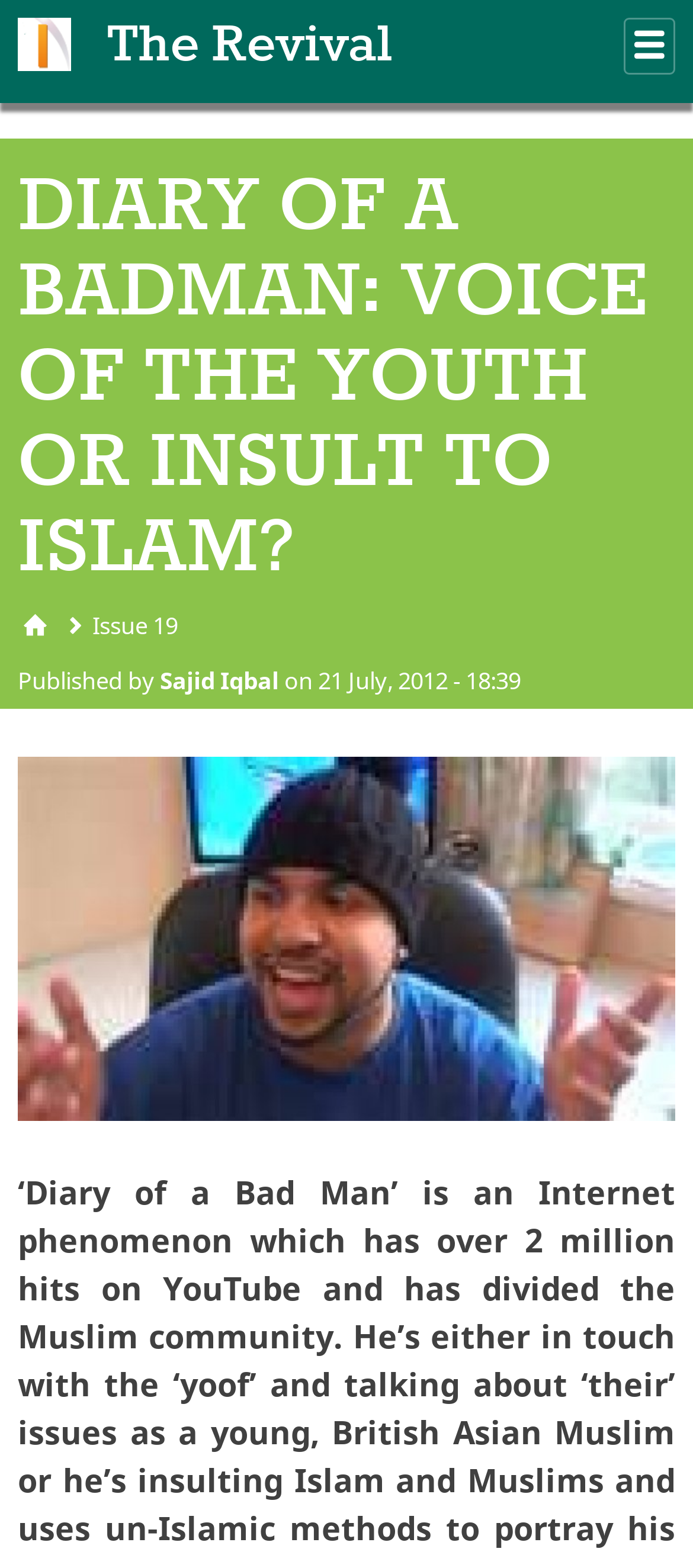Locate the bounding box of the UI element defined by this description: "parent_node: The Revival title="Home"". The coordinates should be given as four float numbers between 0 and 1, formatted as [left, top, right, bottom].

[0.026, 0.011, 0.103, 0.045]